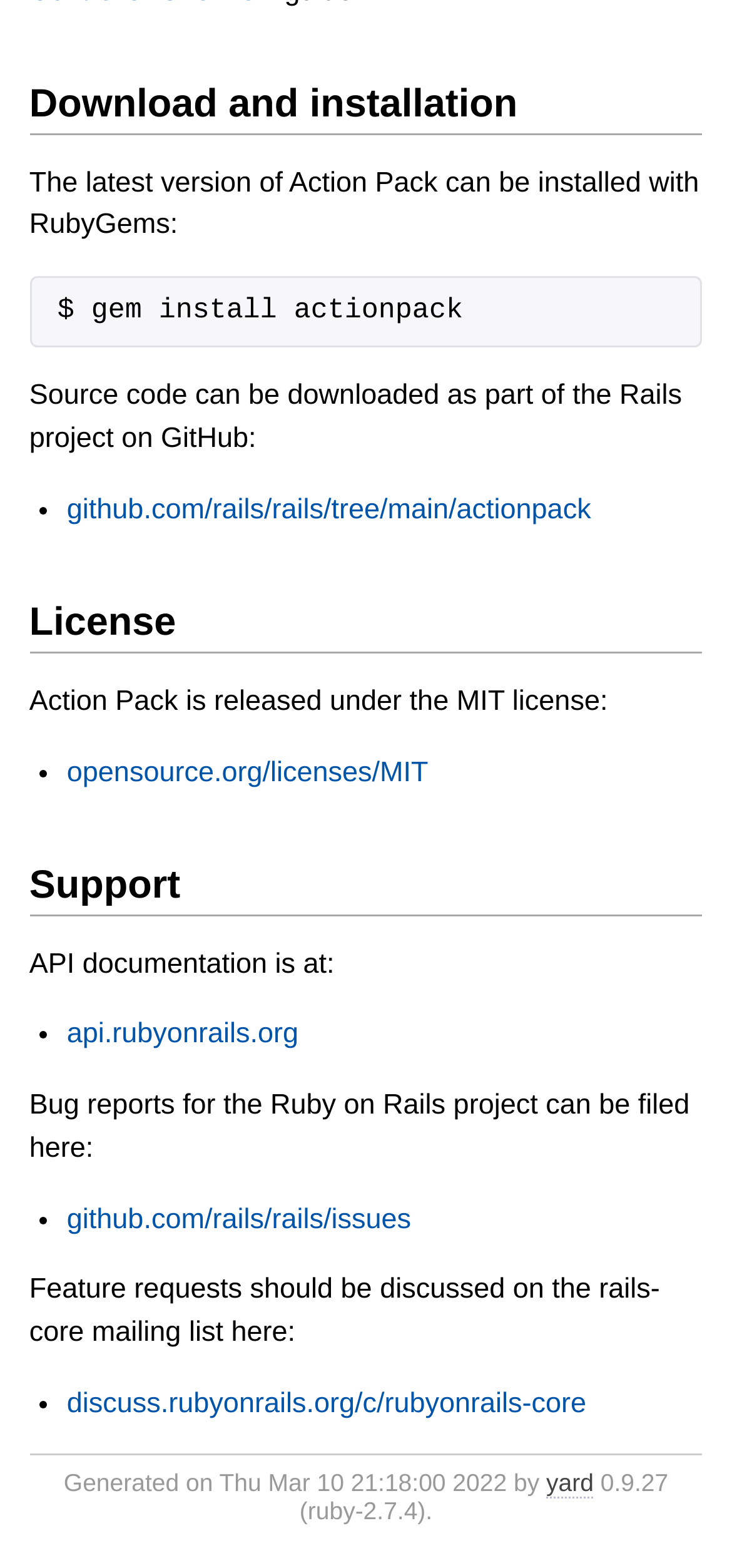From the element description: "github.com/rails/rails/tree/main/actionpack", extract the bounding box coordinates of the UI element. The coordinates should be expressed as four float numbers between 0 and 1, in the order [left, top, right, bottom].

[0.091, 0.314, 0.807, 0.335]